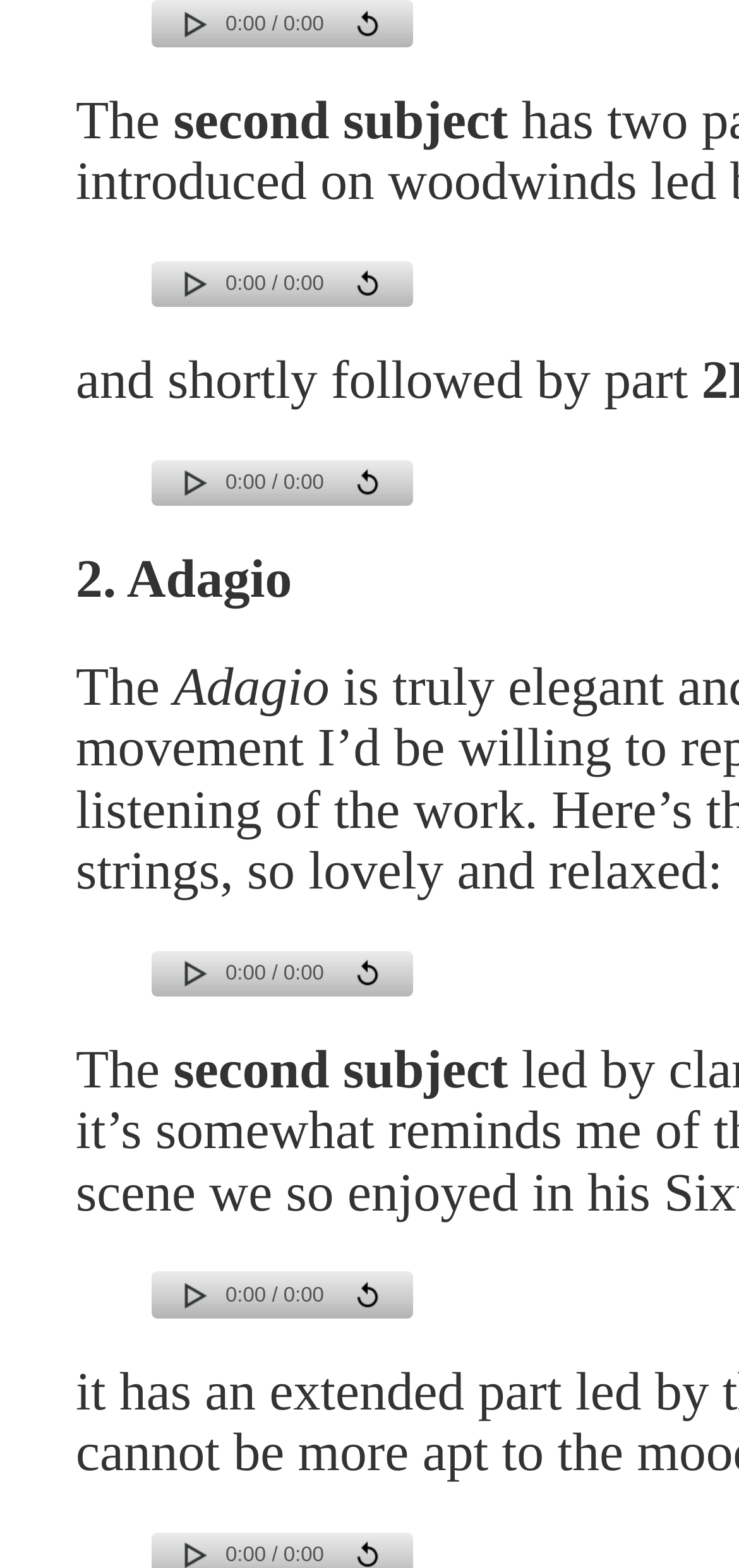Using the description "parent_node: 0:00 / 0:00", locate and provide the bounding box of the UI element.

[0.244, 0.172, 0.285, 0.191]